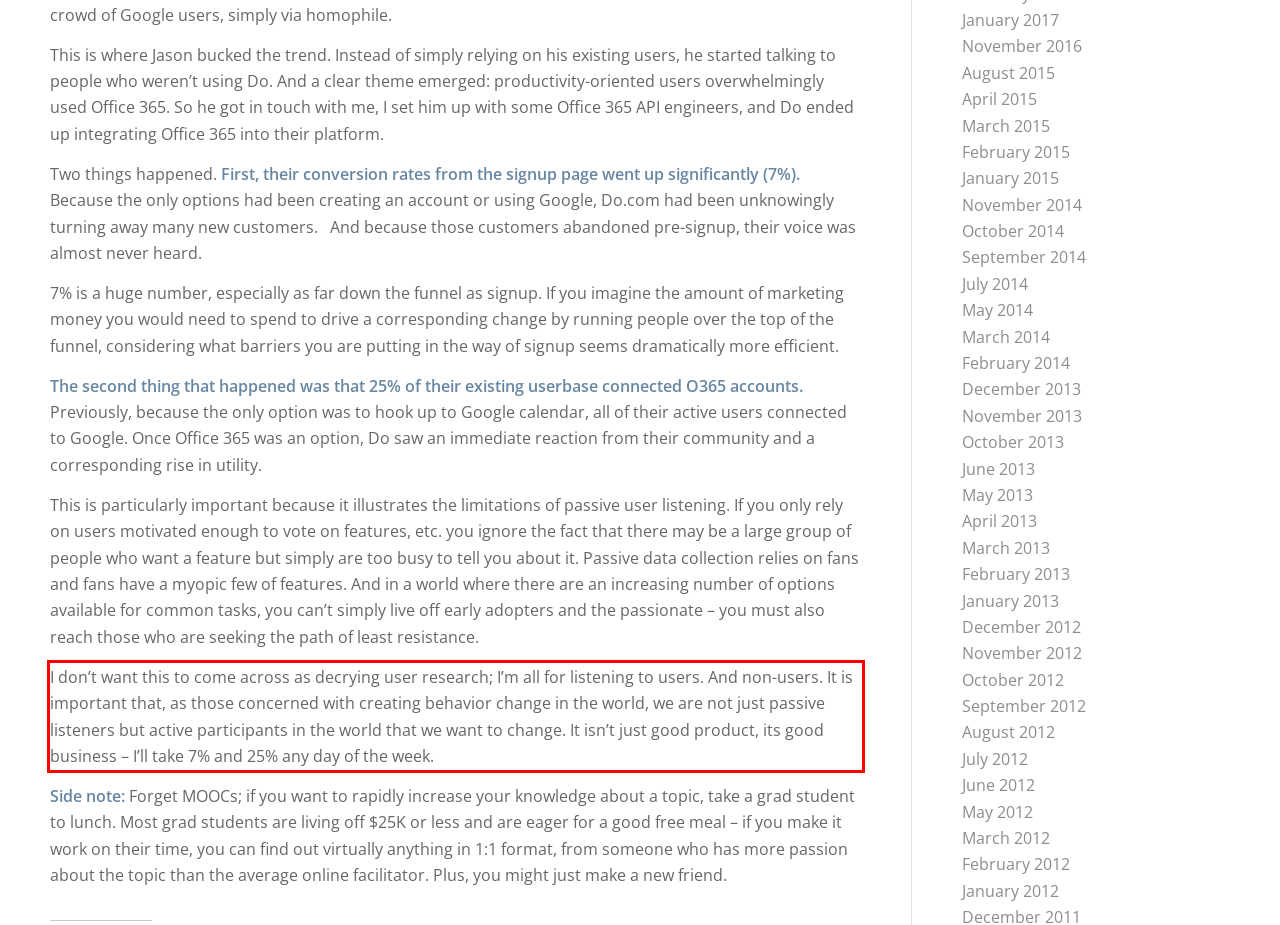Given a screenshot of a webpage, locate the red bounding box and extract the text it encloses.

I don’t want this to come across as decrying user research; I’m all for listening to users. And non-users. It is important that, as those concerned with creating behavior change in the world, we are not just passive listeners but active participants in the world that we want to change. It isn’t just good product, its good business – I’ll take 7% and 25% any day of the week.